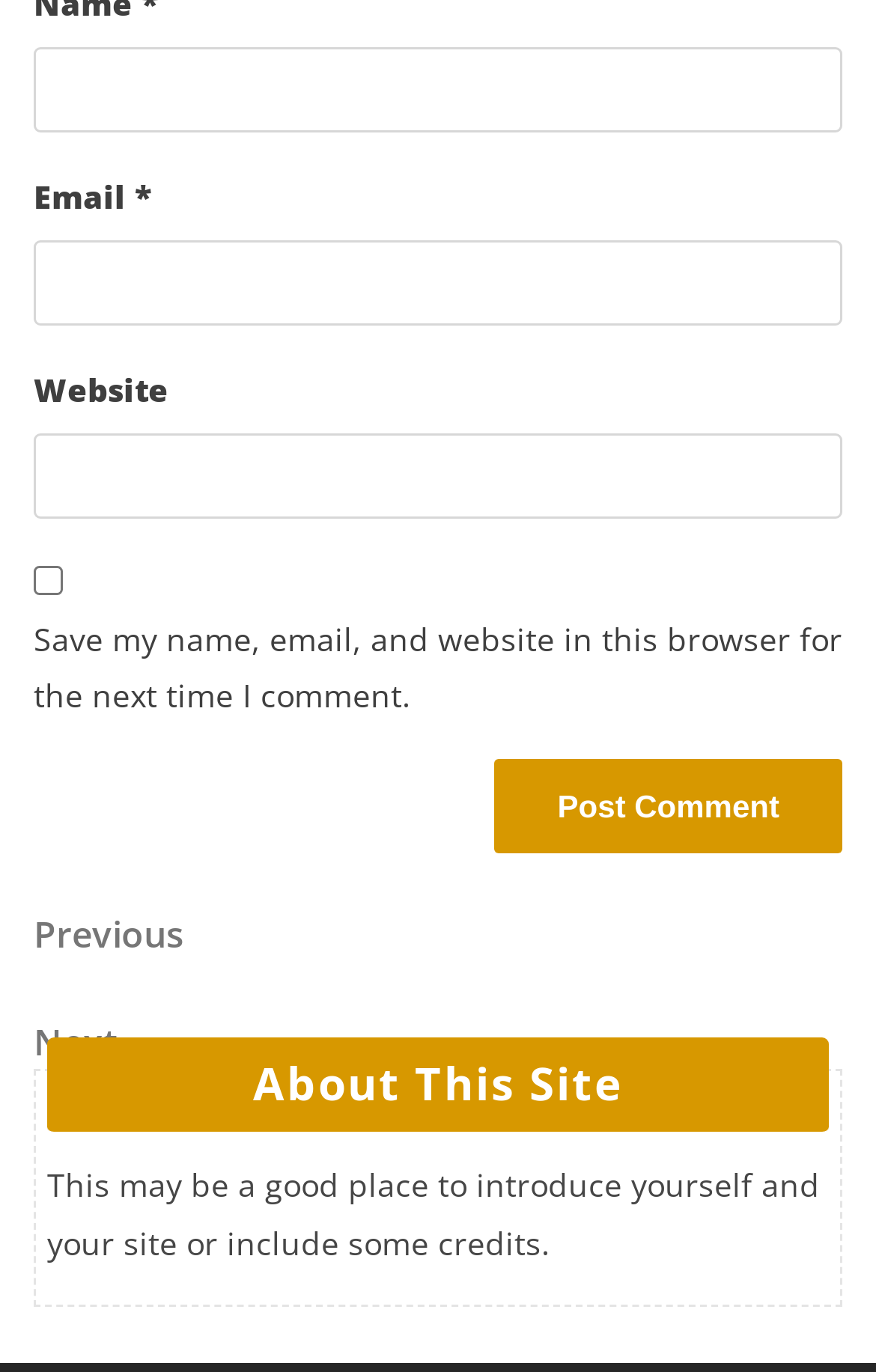With reference to the screenshot, provide a detailed response to the question below:
What is the purpose of the checkbox?

The checkbox is located below the 'Website' textbox and is labeled 'Save my name, email, and website in this browser for the next time I comment.' This suggests that its purpose is to save the user's comment information for future use.